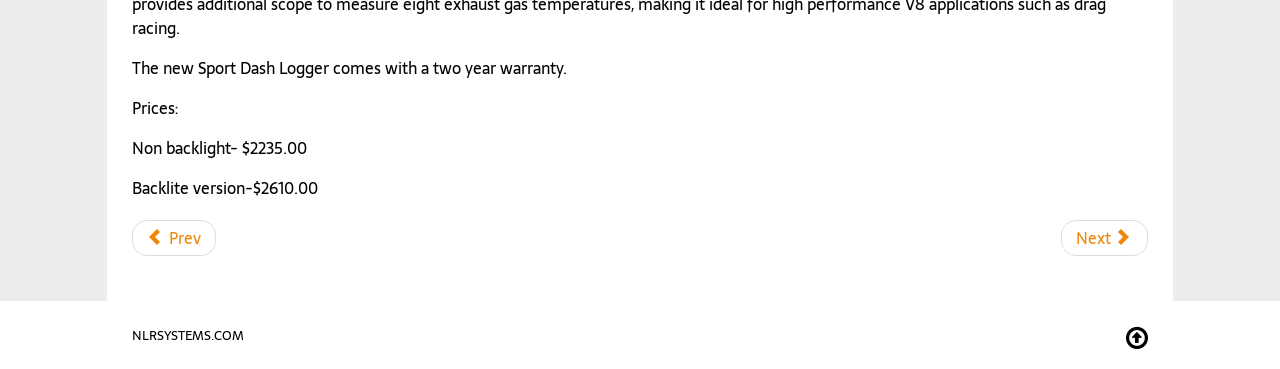Is there a navigation icon on the webpage?
Carefully analyze the image and provide a detailed answer to the question.

There is a navigation icon on the webpage, which is represented by the '' symbol and is located at the bottom right corner of the webpage.